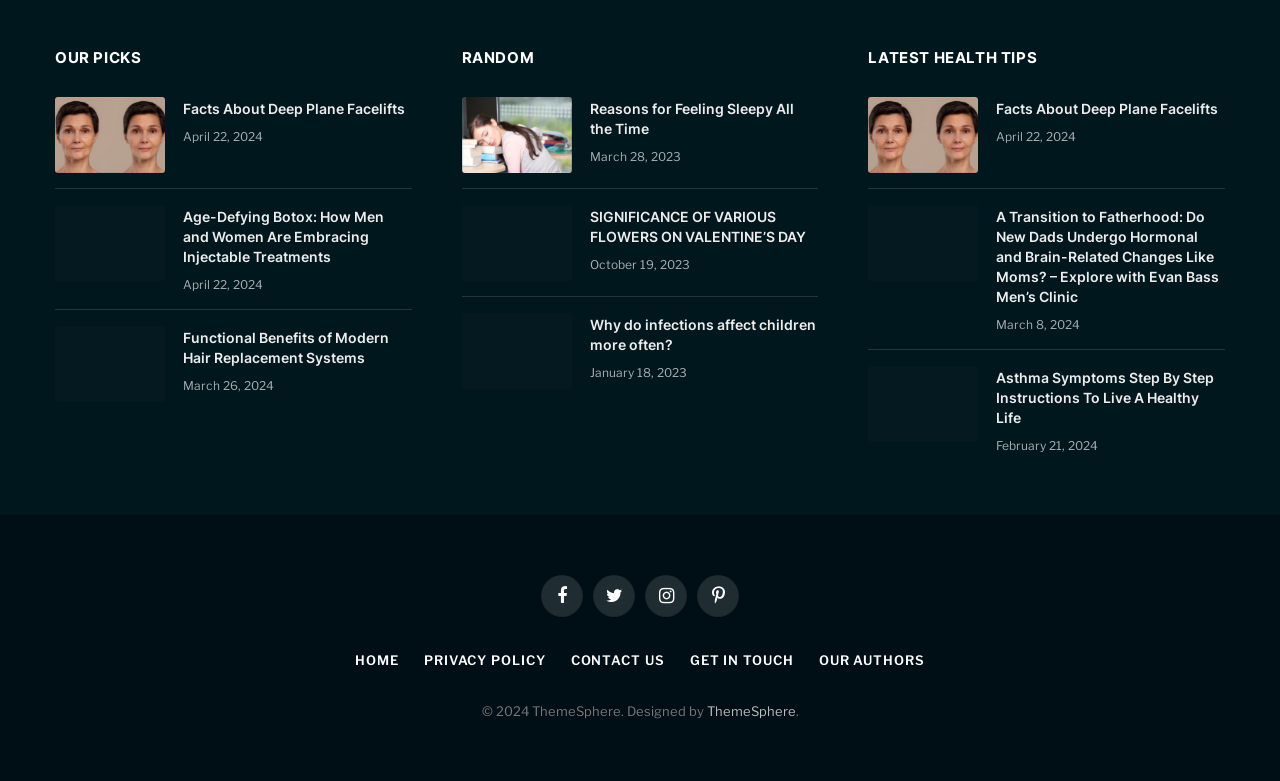Use a single word or phrase to respond to the question:
How many social media links are at the bottom of the page?

4